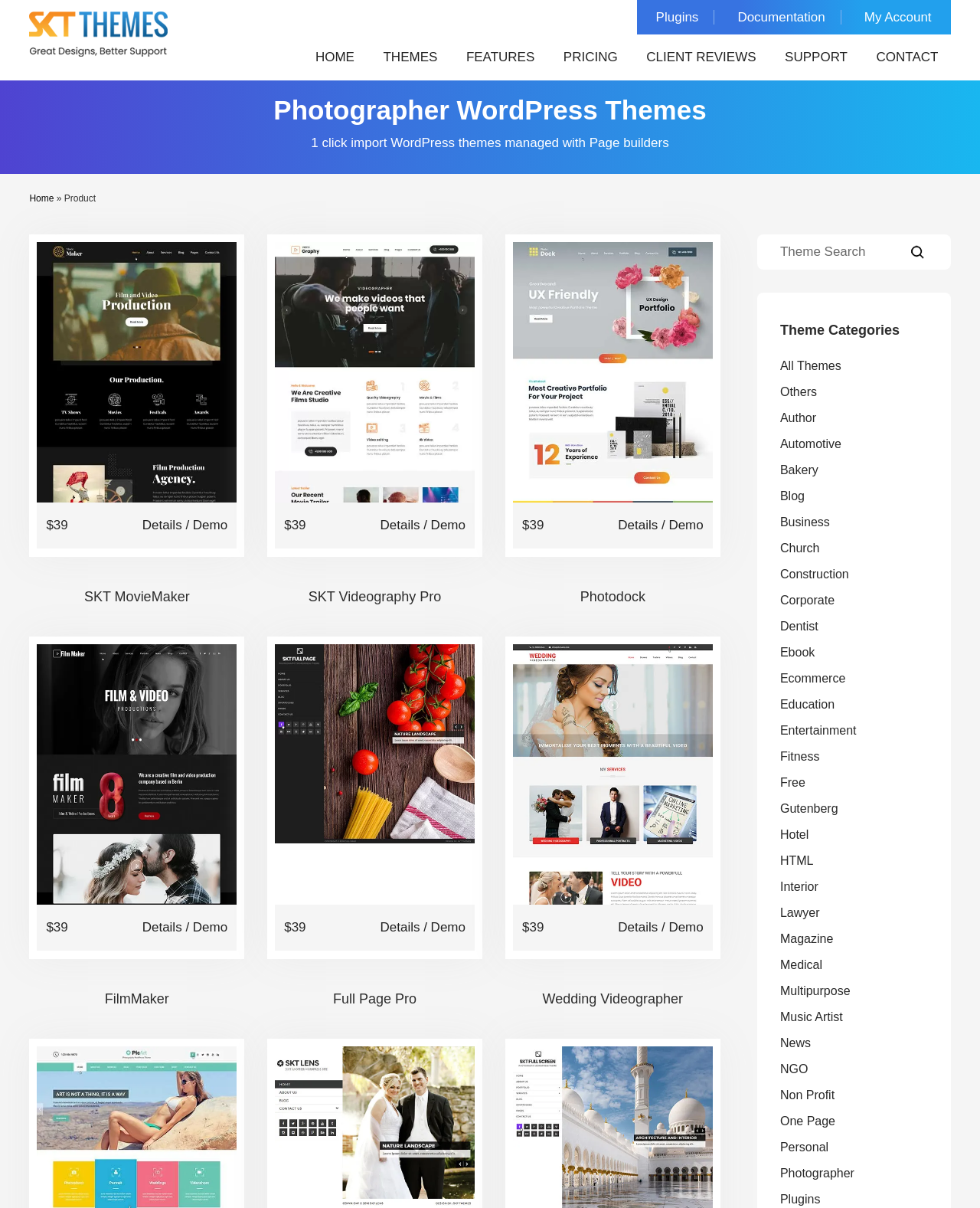Provide the bounding box coordinates of the section that needs to be clicked to accomplish the following instruction: "Browse all themes."

[0.796, 0.298, 0.858, 0.308]